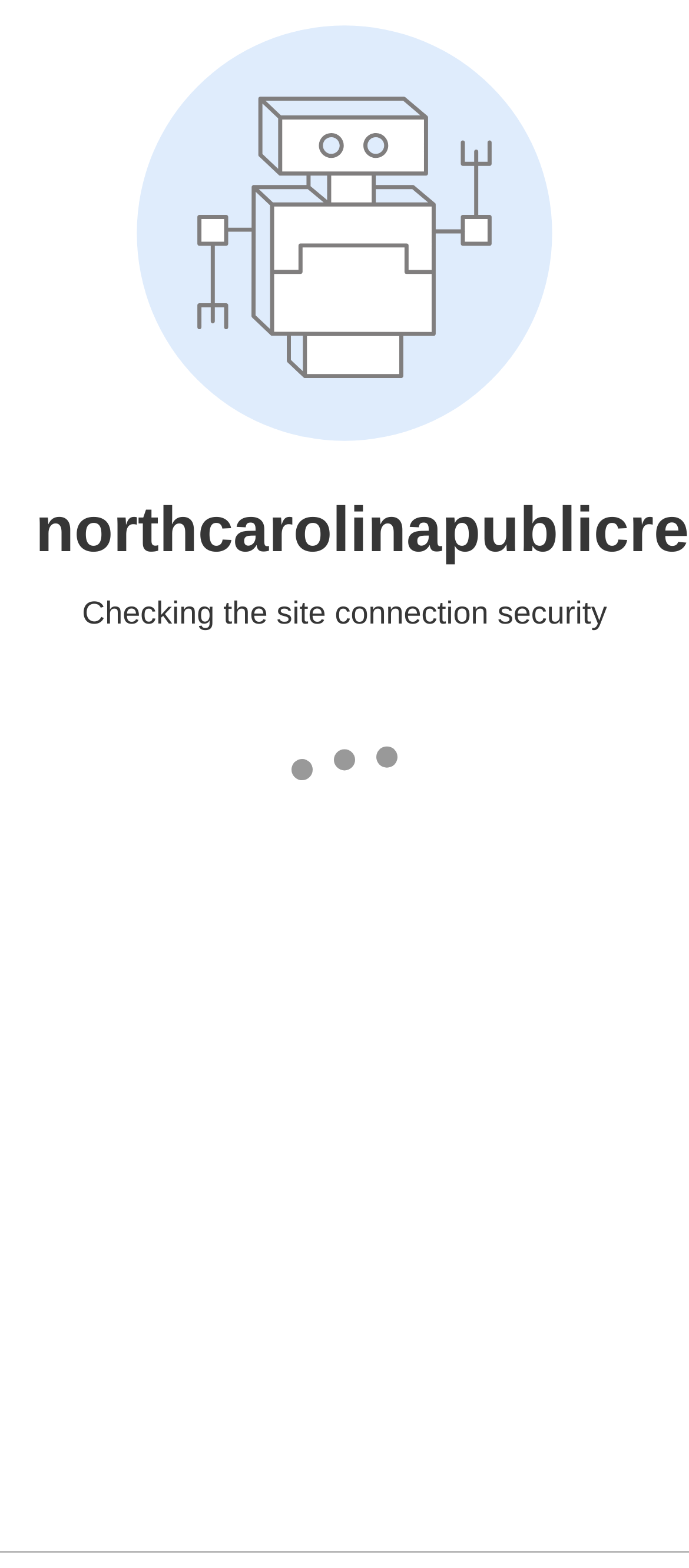What is the theme of the promotional text?
Could you answer the question with a detailed and thorough explanation?

The promotional text includes phrases such as 'Save Time… With This All In One Database' and 'Power Search Using a Database Used By Millions', suggesting that the theme is time-saving and efficiency.